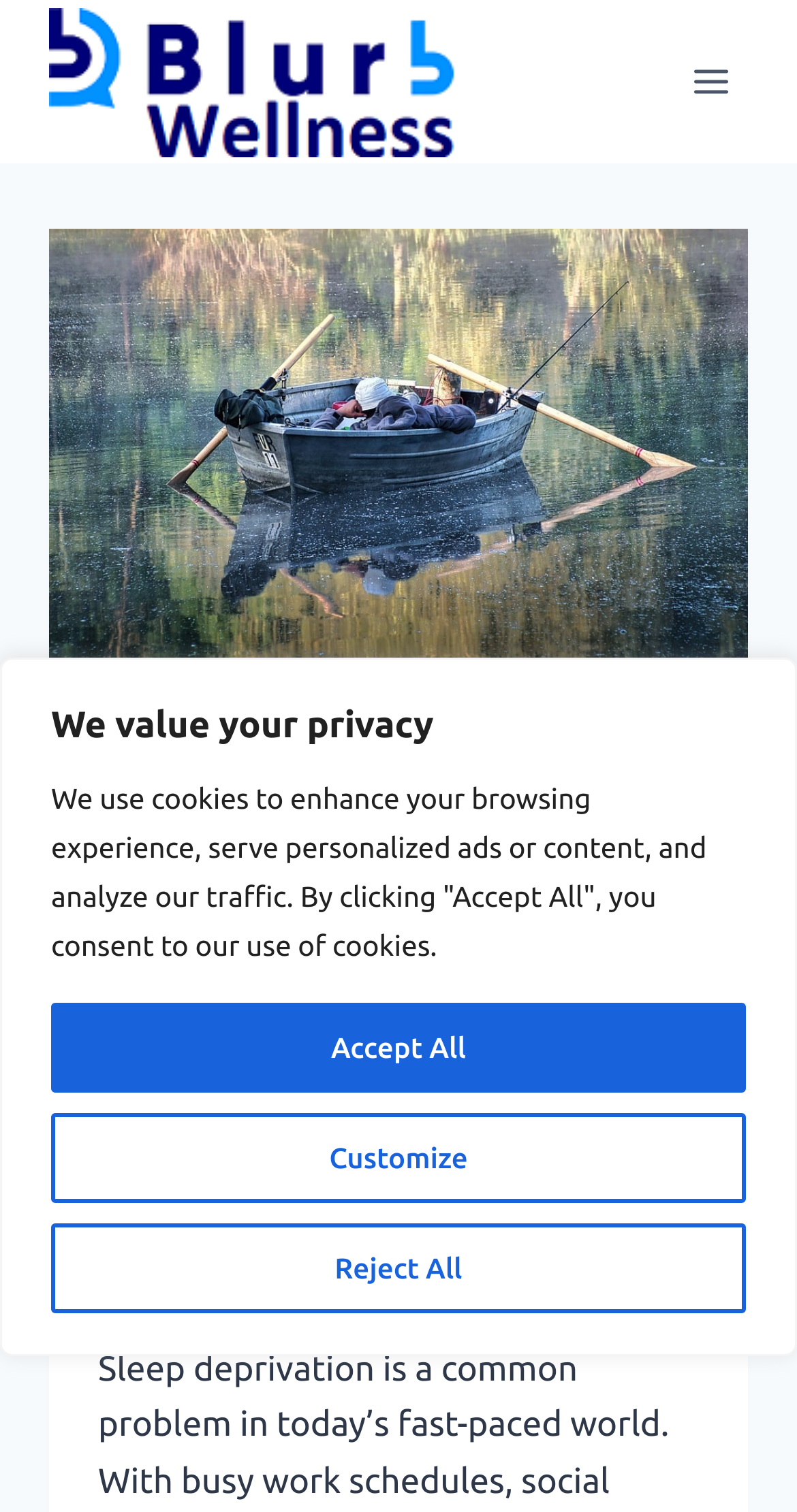Explain the contents of the webpage comprehensively.

The webpage appears to be an article page, with a focus on sleep deprivation. At the top, there is a notification bar with a message about valuing user privacy and using cookies, accompanied by three buttons: "Customize", "Reject All", and "Accept All". 

Below the notification bar, there is a menu button on the top right corner, which is currently not expanded. When expanded, the menu displays a list of links, including an article titled "From Irritability to Memory Loss: The Serious Consequences of Sleep Deprivation". This article is also accompanied by an image. 

The article itself is divided into sections, with a heading that matches the title of the article. The author's name, "yib1bv", is mentioned, along with the publication date, "March 25, 2024". There is also a category or tag labeled "SLEEP" above the article heading.